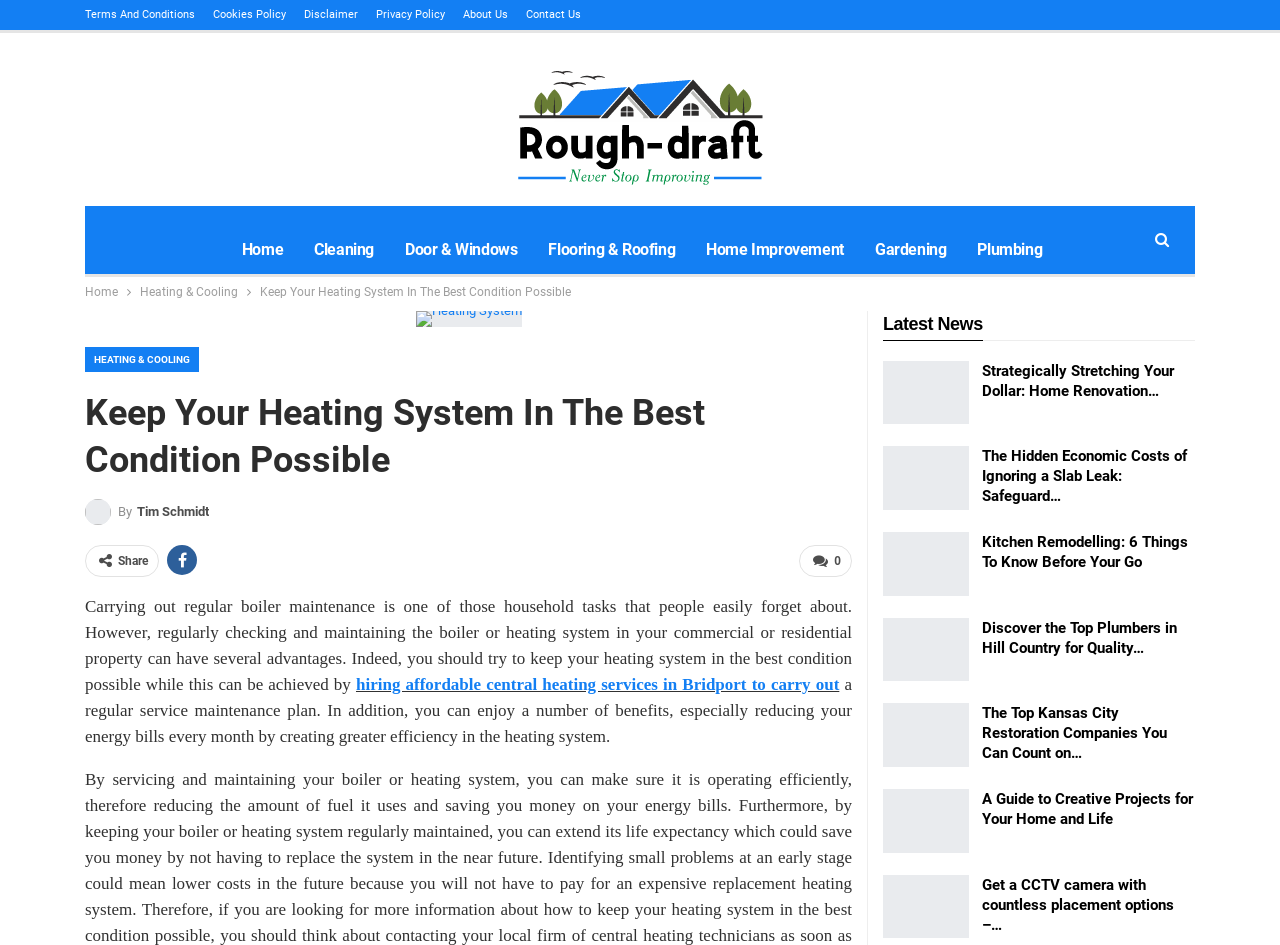What is the topic of the article?
Based on the visual, give a brief answer using one word or a short phrase.

Heating System